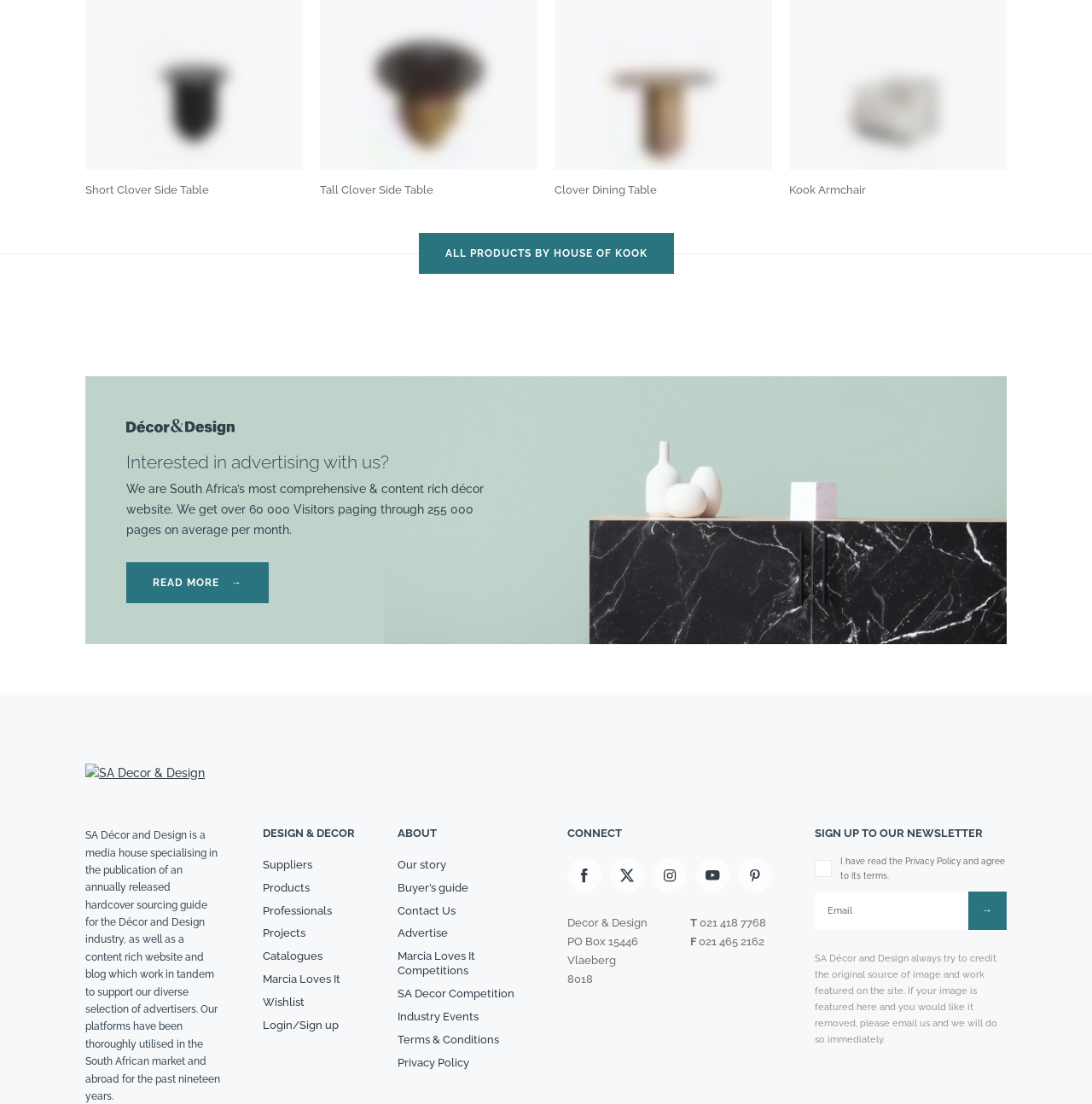Identify the bounding box coordinates for the region to click in order to carry out this instruction: "Sign up to the newsletter". Provide the coordinates using four float numbers between 0 and 1, formatted as [left, top, right, bottom].

[0.746, 0.807, 0.922, 0.842]